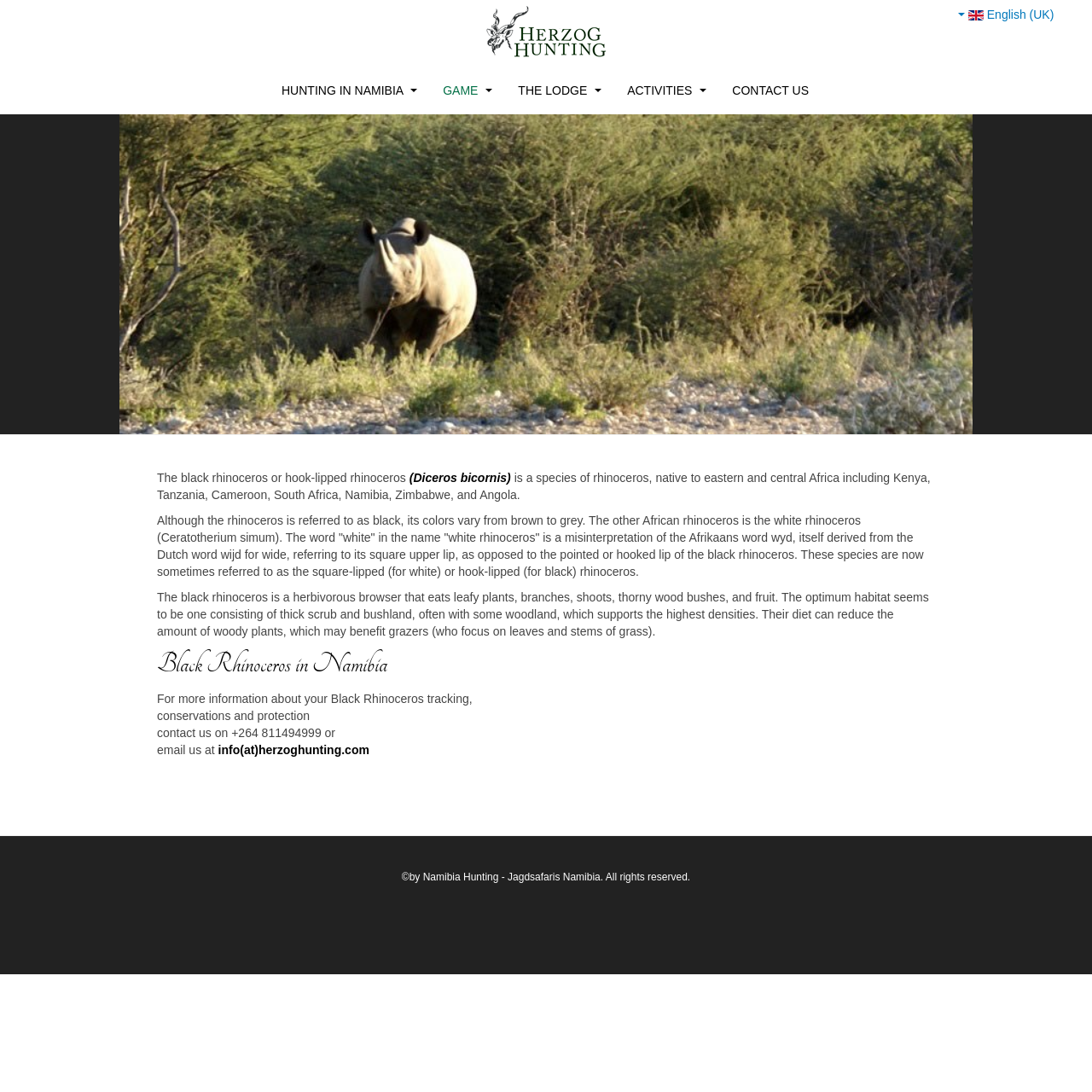What is the diet of the black rhinoceros?
Please describe in detail the information shown in the image to answer the question.

I found this answer by reading the text in the article section of the webpage, which states that the black rhinoceros is a herbivorous browser that eats leafy plants, branches, shoots, thorny wood bushes, and fruit.